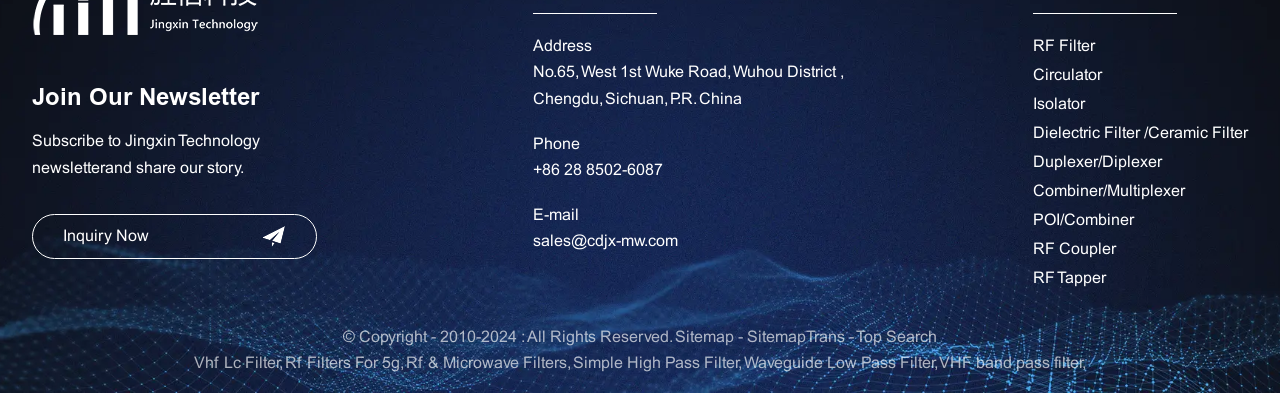What is the phone number of the company?
Examine the webpage screenshot and provide an in-depth answer to the question.

I found the phone number by looking at the link element with the label 'Phone' and its corresponding text content.